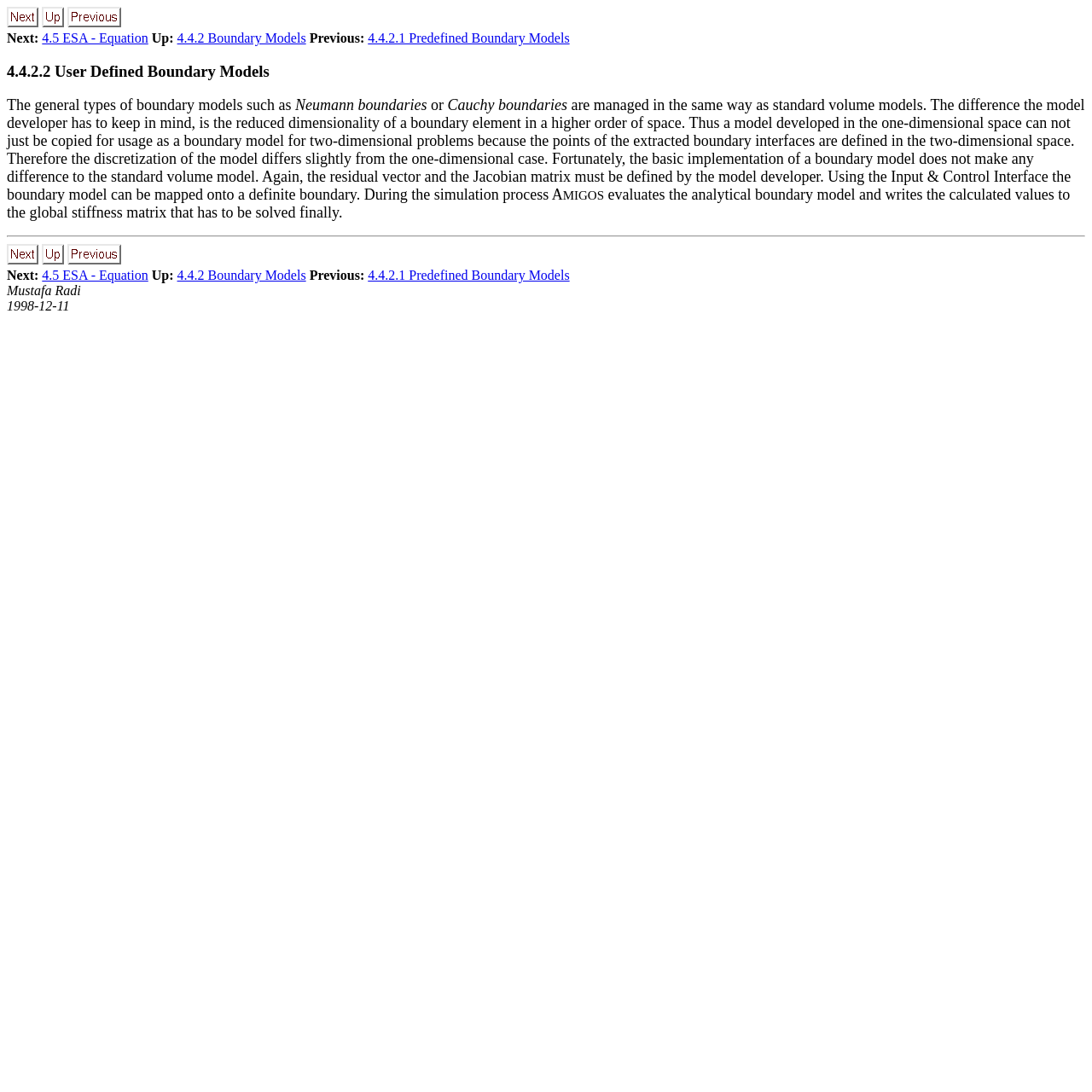Provide a one-word or short-phrase response to the question:
Who is the author of this webpage?

Mustafa Radi